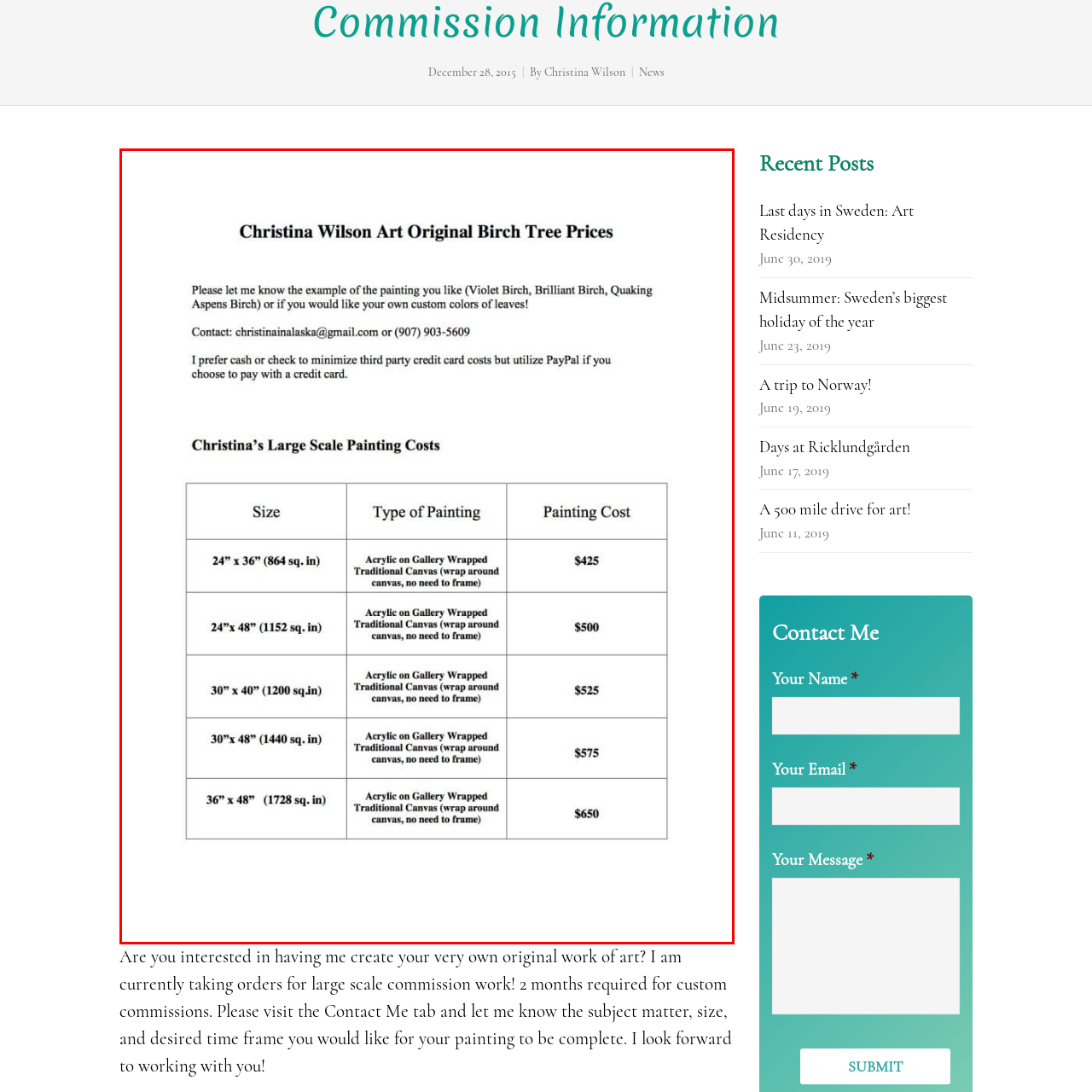What type of canvas is used for the paintings?
Inspect the image indicated by the red outline and answer the question with a single word or short phrase.

Gallery-wrapped traditional canvas